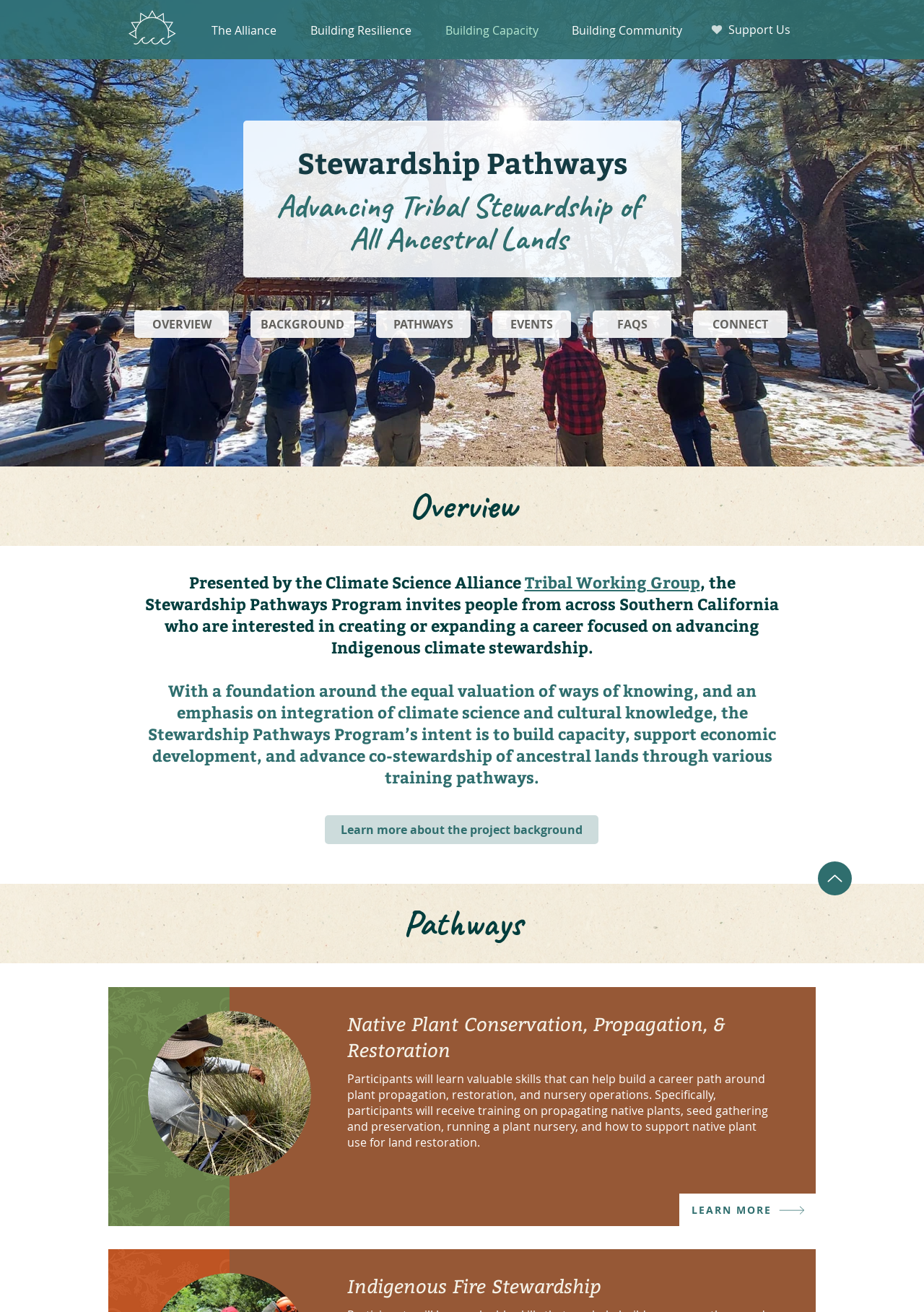Locate the coordinates of the bounding box for the clickable region that fulfills this instruction: "Read the article about 'LICENSE TO CARRY NORTHBOROUGH'".

None